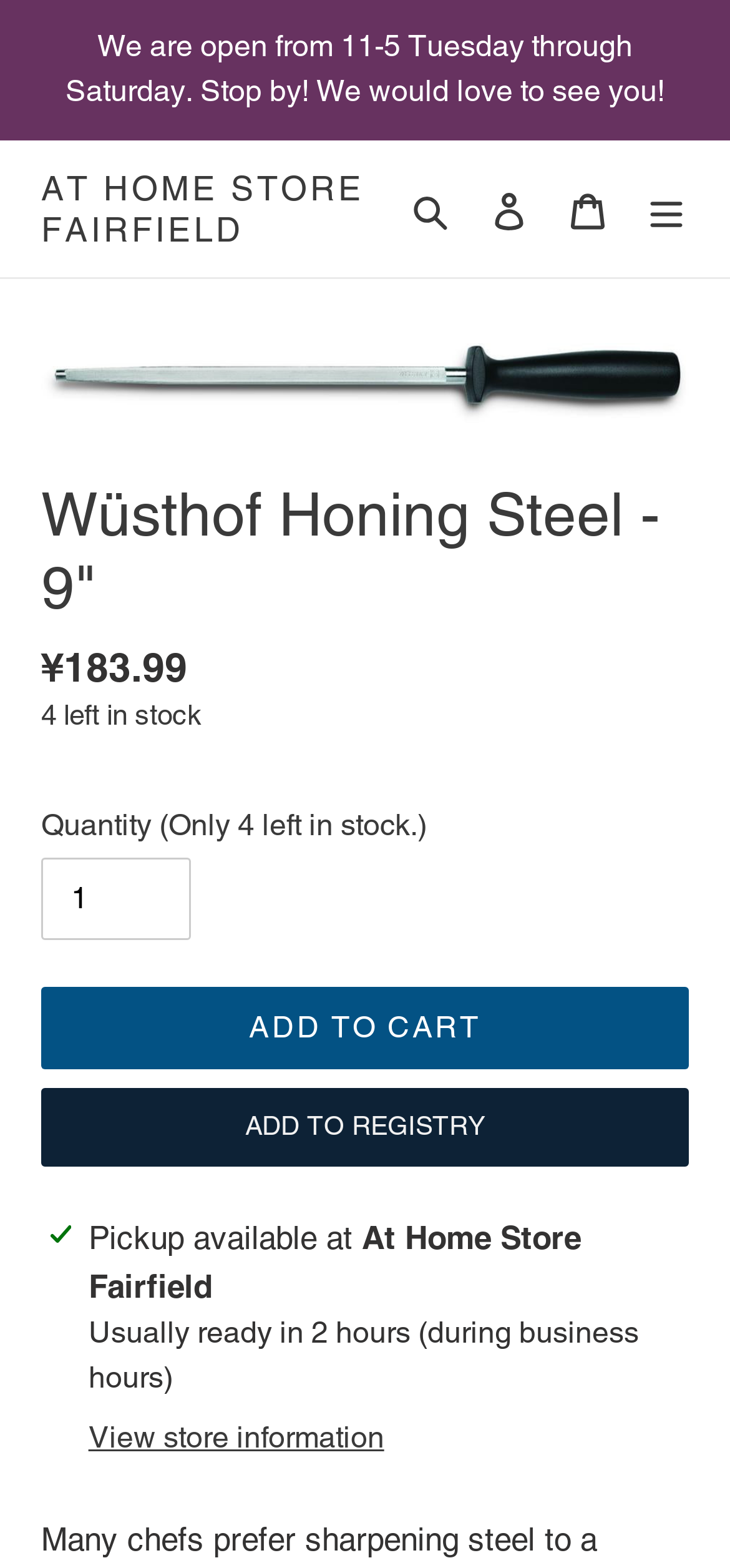Analyze the image and deliver a detailed answer to the question: What is the name of the store?

The name of the store can be found in the announcement section, where it is stated as 'At Home Store Fairfield'.